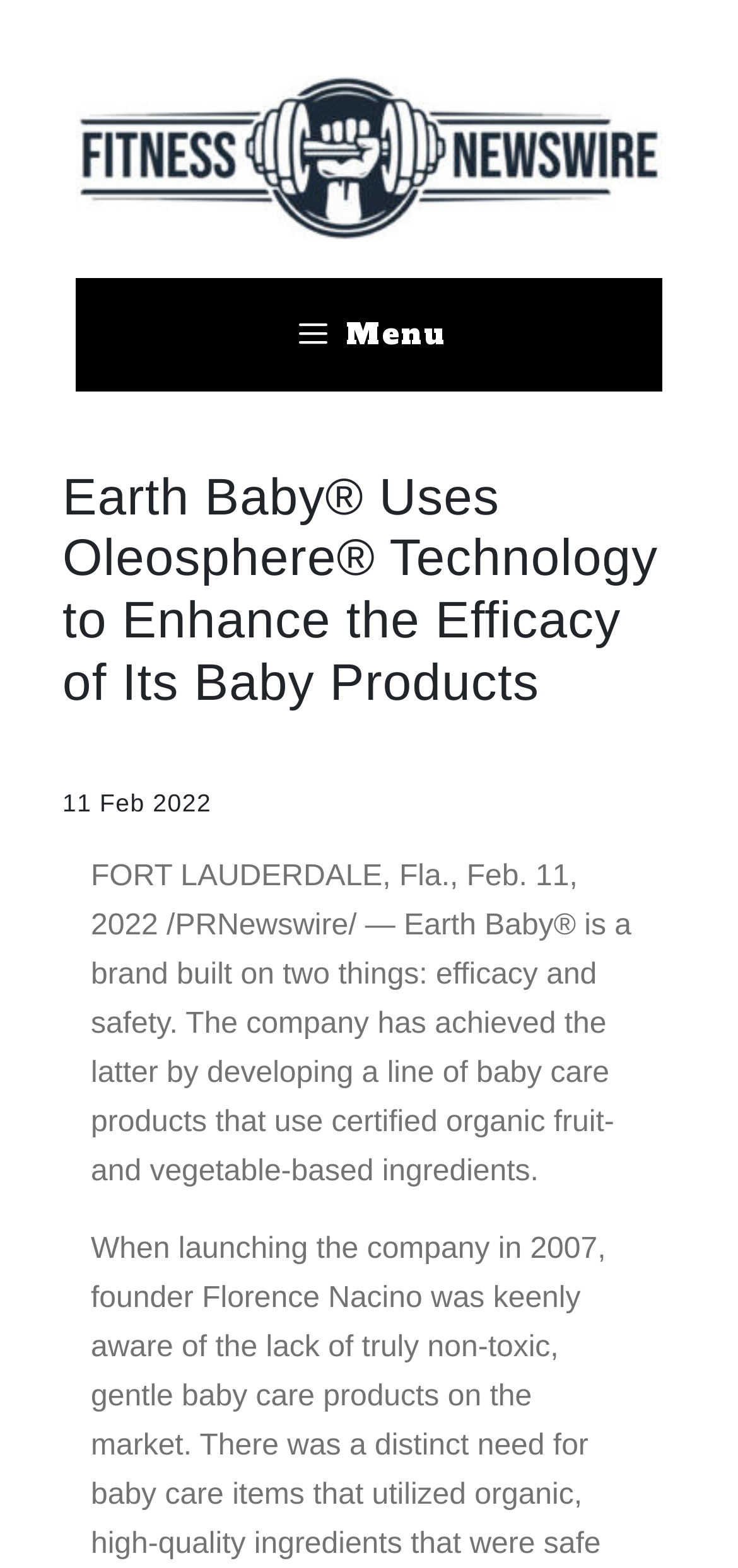What type of ingredients are used in the company's products? Examine the screenshot and reply using just one word or a brief phrase.

Certified organic fruit- and vegetable-based